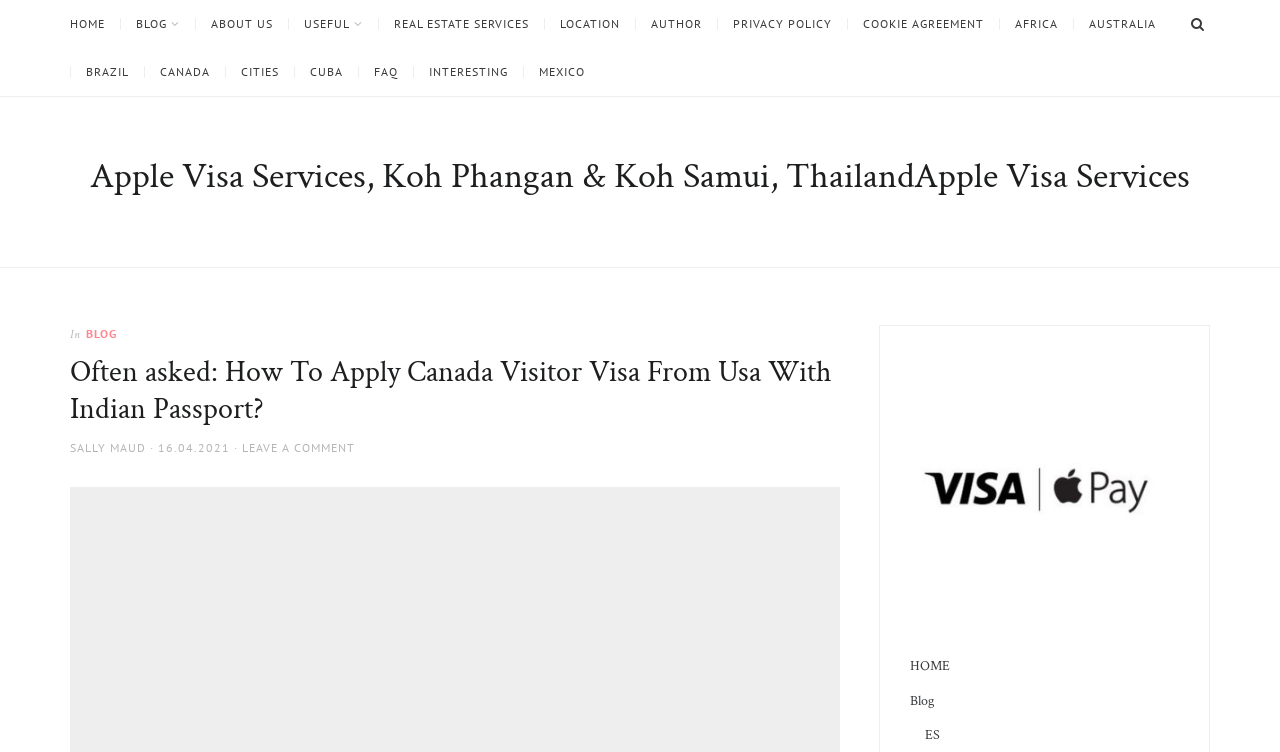Bounding box coordinates should be in the format (top-left x, top-left y, bottom-right x, bottom-right y) and all values should be floating point numbers between 0 and 1. Determine the bounding box coordinate for the UI element described as: About Us

[0.152, 0.024, 0.225, 0.04]